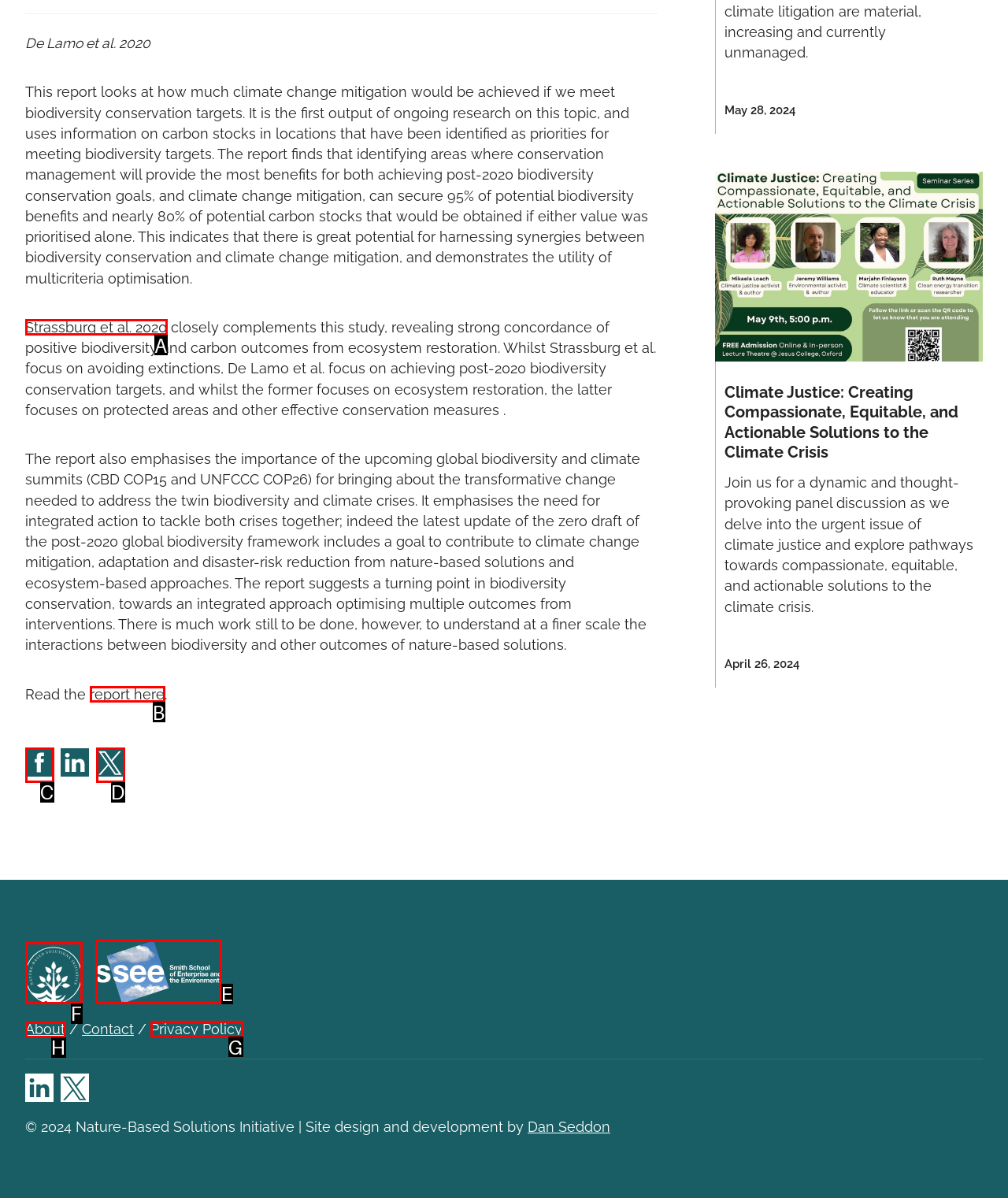Select the appropriate HTML element that needs to be clicked to finish the task: Go to the About page
Reply with the letter of the chosen option.

H